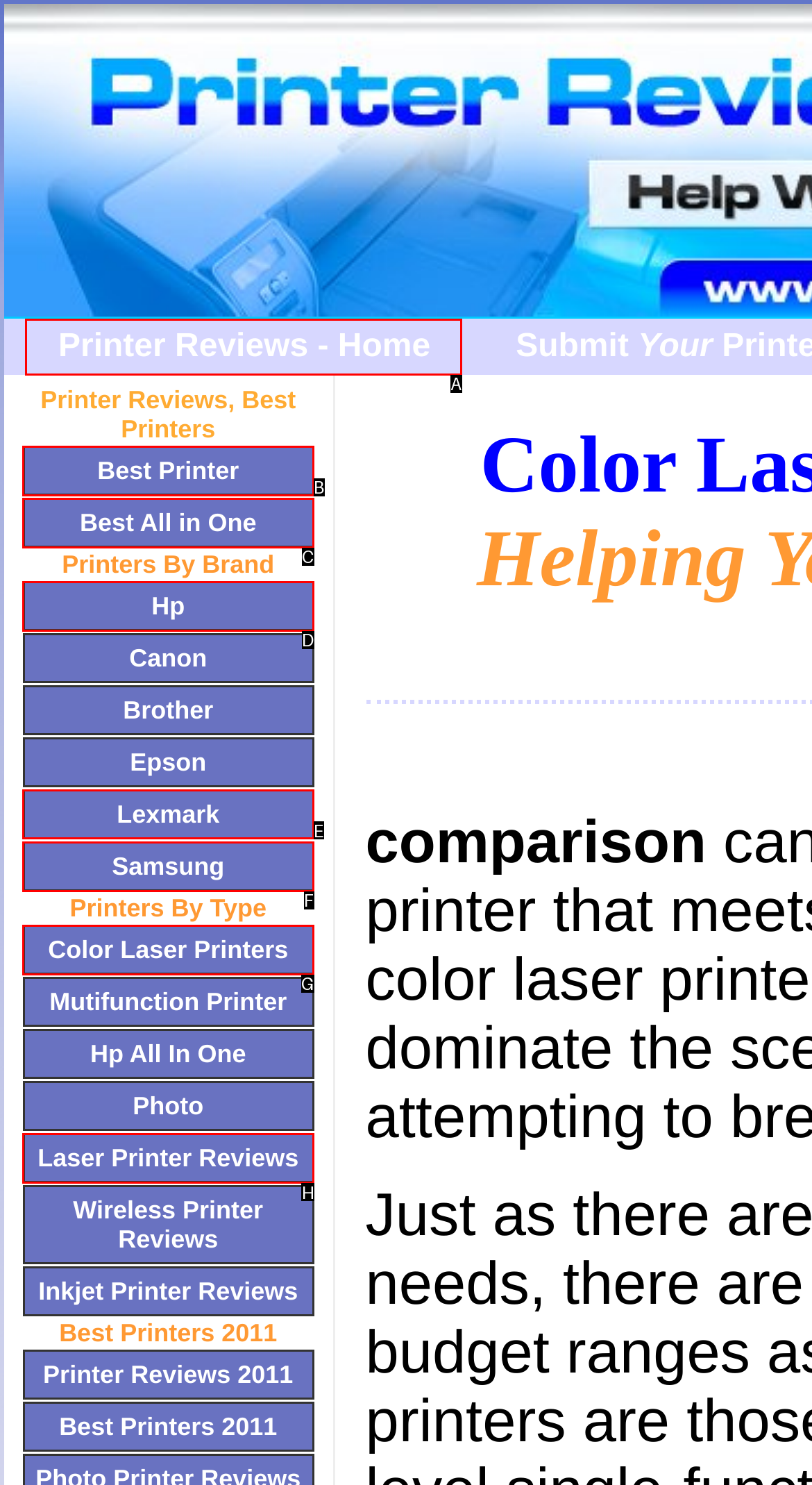Point out the option that needs to be clicked to fulfill the following instruction: Check out Laser Printer Reviews
Answer with the letter of the appropriate choice from the listed options.

H